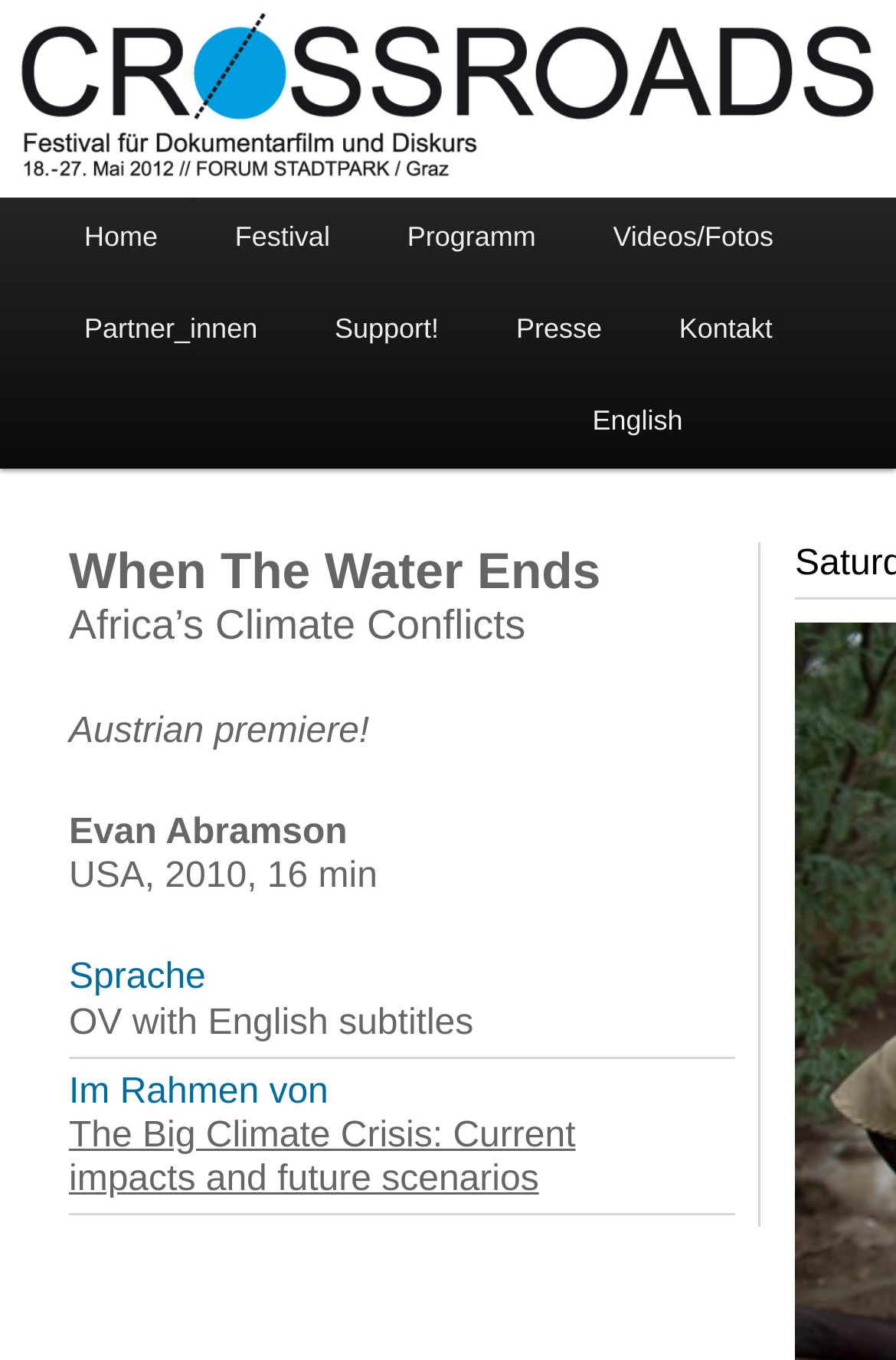Extract the top-level heading from the webpage and provide its text.

Crossroads Festival Graz